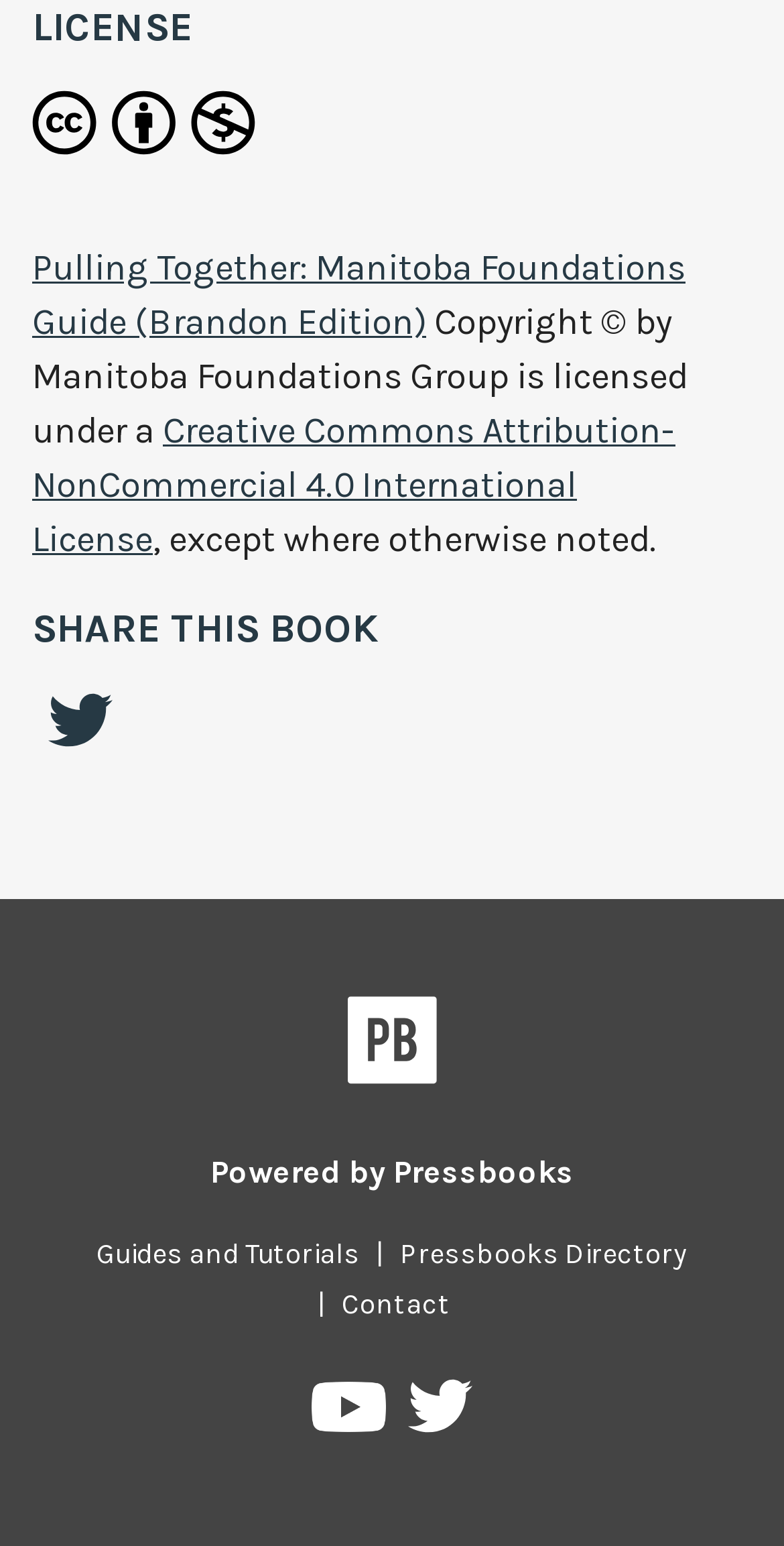Identify the bounding box coordinates of the element to click to follow this instruction: 'View the Guides and Tutorials'. Ensure the coordinates are four float values between 0 and 1, provided as [left, top, right, bottom].

[0.103, 0.8, 0.479, 0.822]